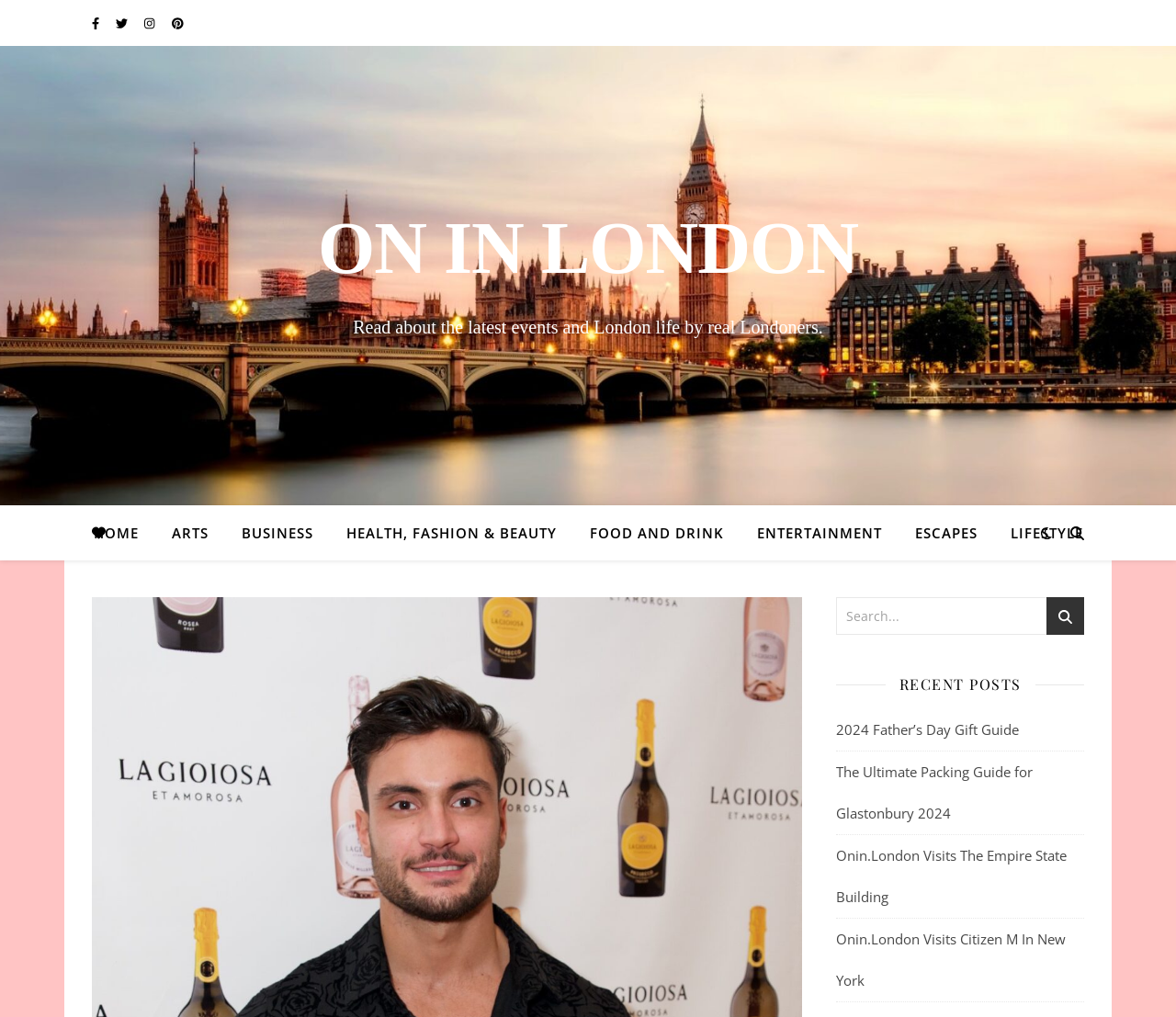Please answer the following question using a single word or phrase: 
What is the category of the article '2024 Father’s Day Gift Guide'?

LIFESTYLE